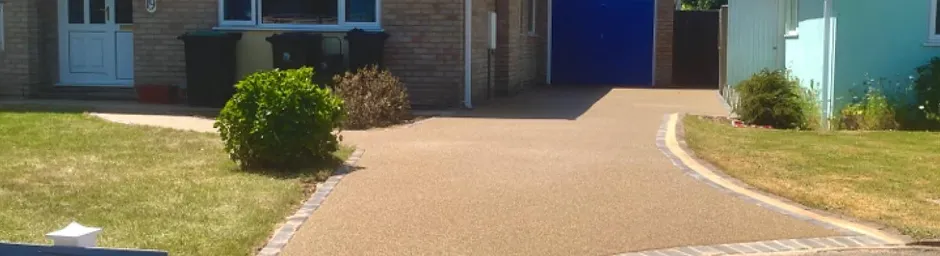What type of material is used for the driveway?
Please answer the question with as much detail and depth as you can.

The caption explicitly states that the driveway is 'resin-bound', which suggests that the driveway is made of a resin-bound material that complements the surrounding greenery and the charming brick house.